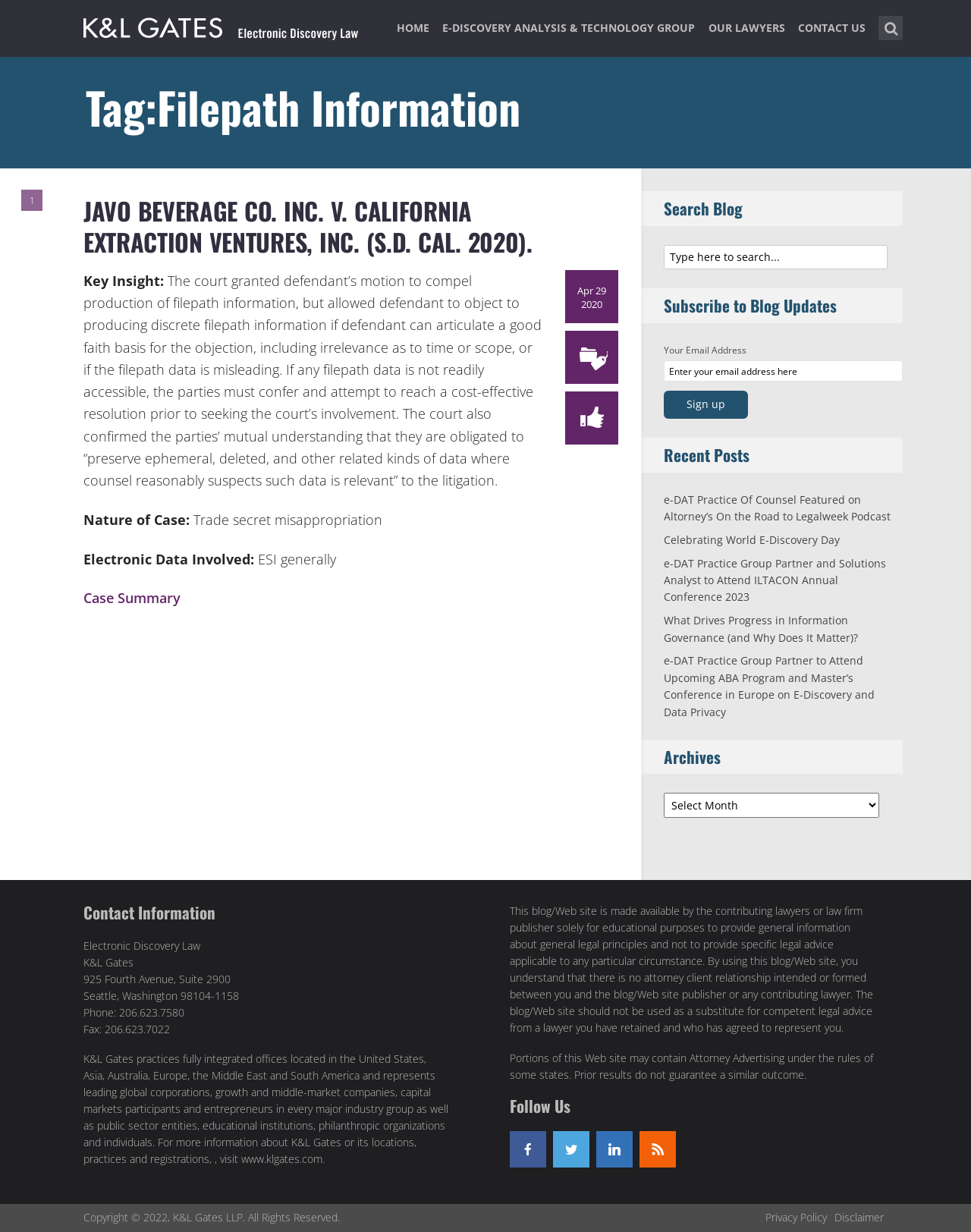How can I subscribe to blog updates?
Please provide a single word or phrase in response based on the screenshot.

Enter email address and sign up